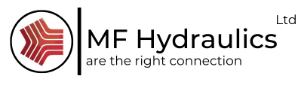What is the color of the geometrical shapes in the logo?
Use the image to give a comprehensive and detailed response to the question.

According to the caption, the logo consists of a stylized icon with red geometrical shapes, implying that the color of the geometrical shapes is red.